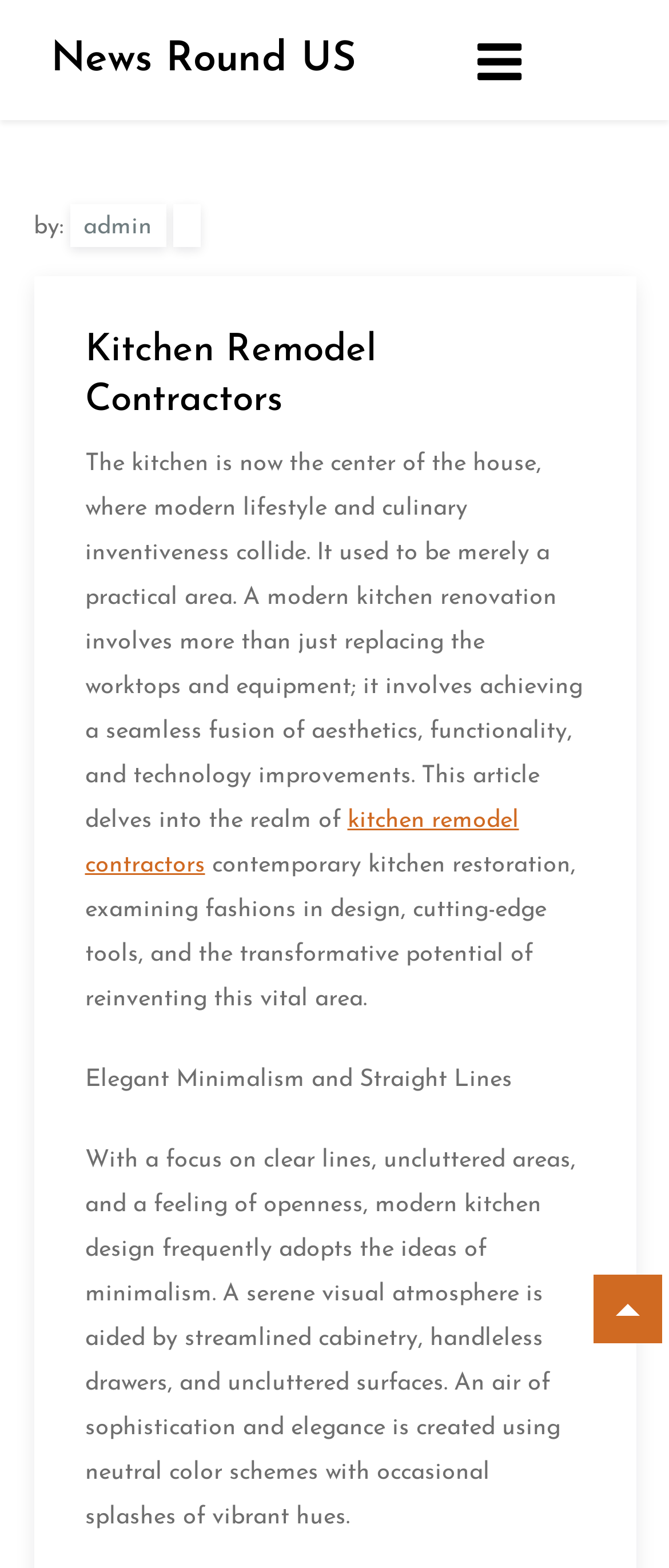Determine the main headline of the webpage and provide its text.

Kitchen Remodel Contractors